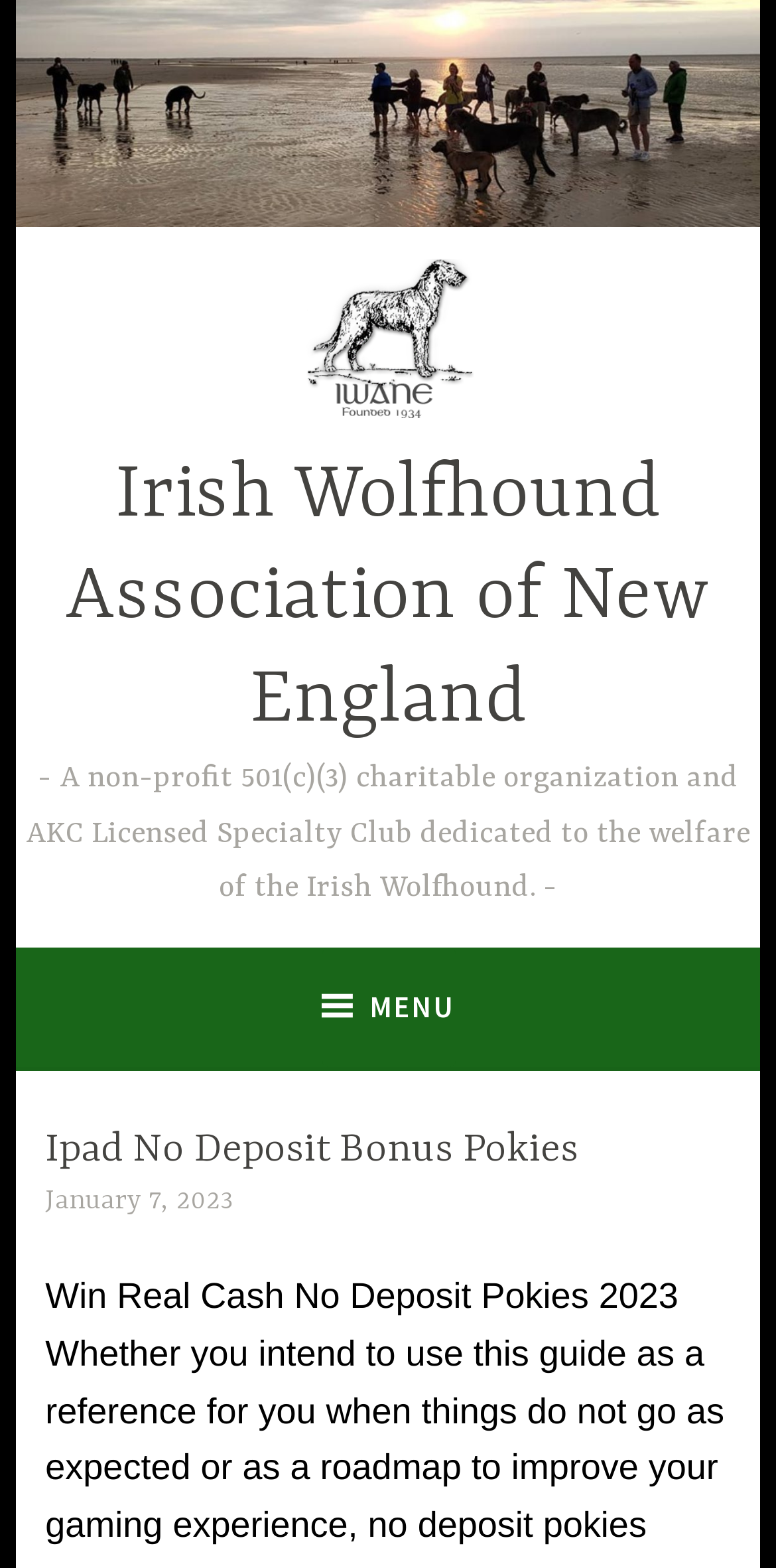Identify the coordinates of the bounding box for the element described below: "January 7, 2023". Return the coordinates as four float numbers between 0 and 1: [left, top, right, bottom].

[0.058, 0.756, 0.302, 0.776]